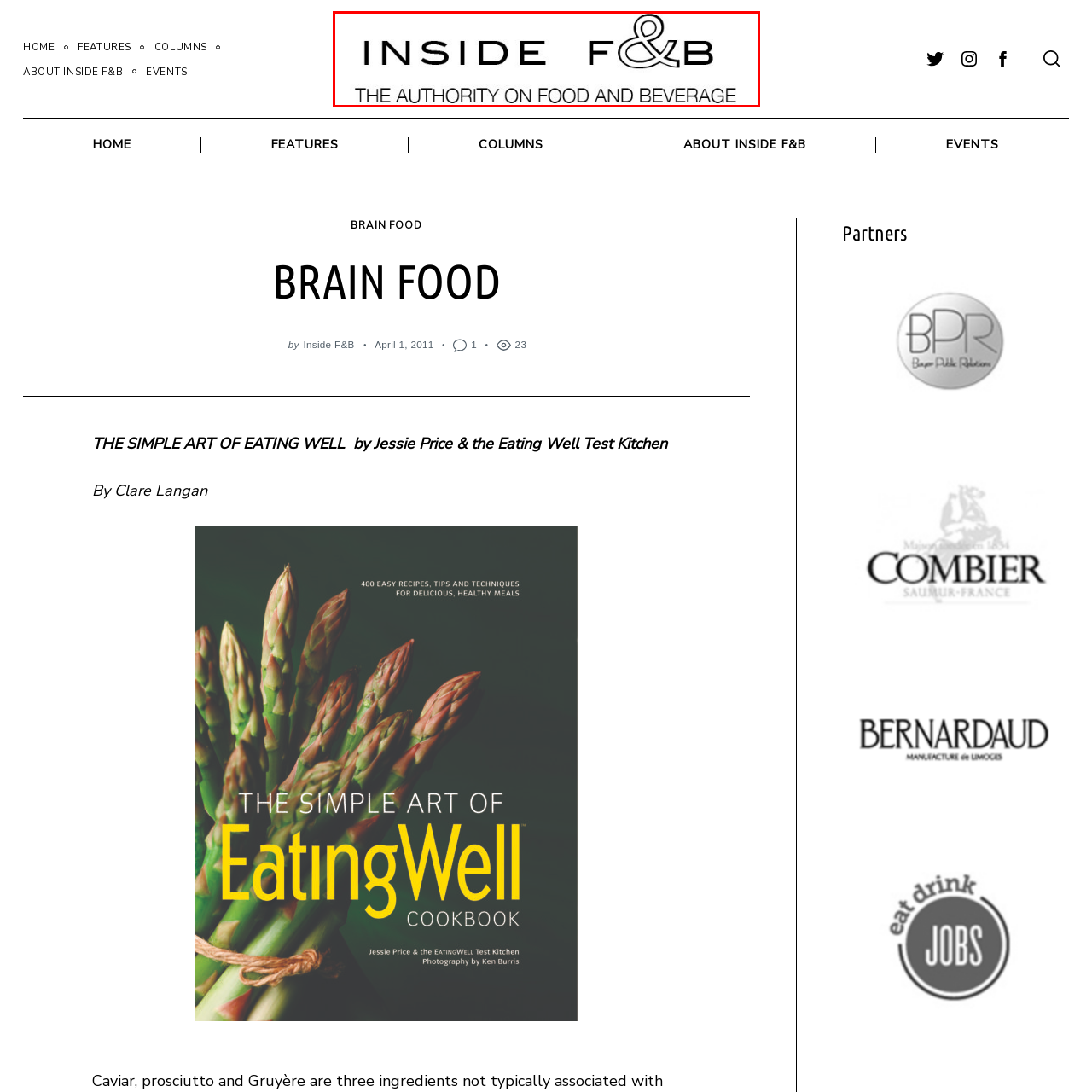View the image surrounded by the red border, What does the ampersand symbolize?
 Answer using a single word or phrase.

Fusion of food and beverage expertise